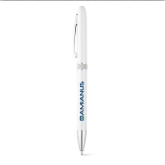Provide a single word or phrase to answer the given question: 
What is the ideal use of this pen?

Promotional use